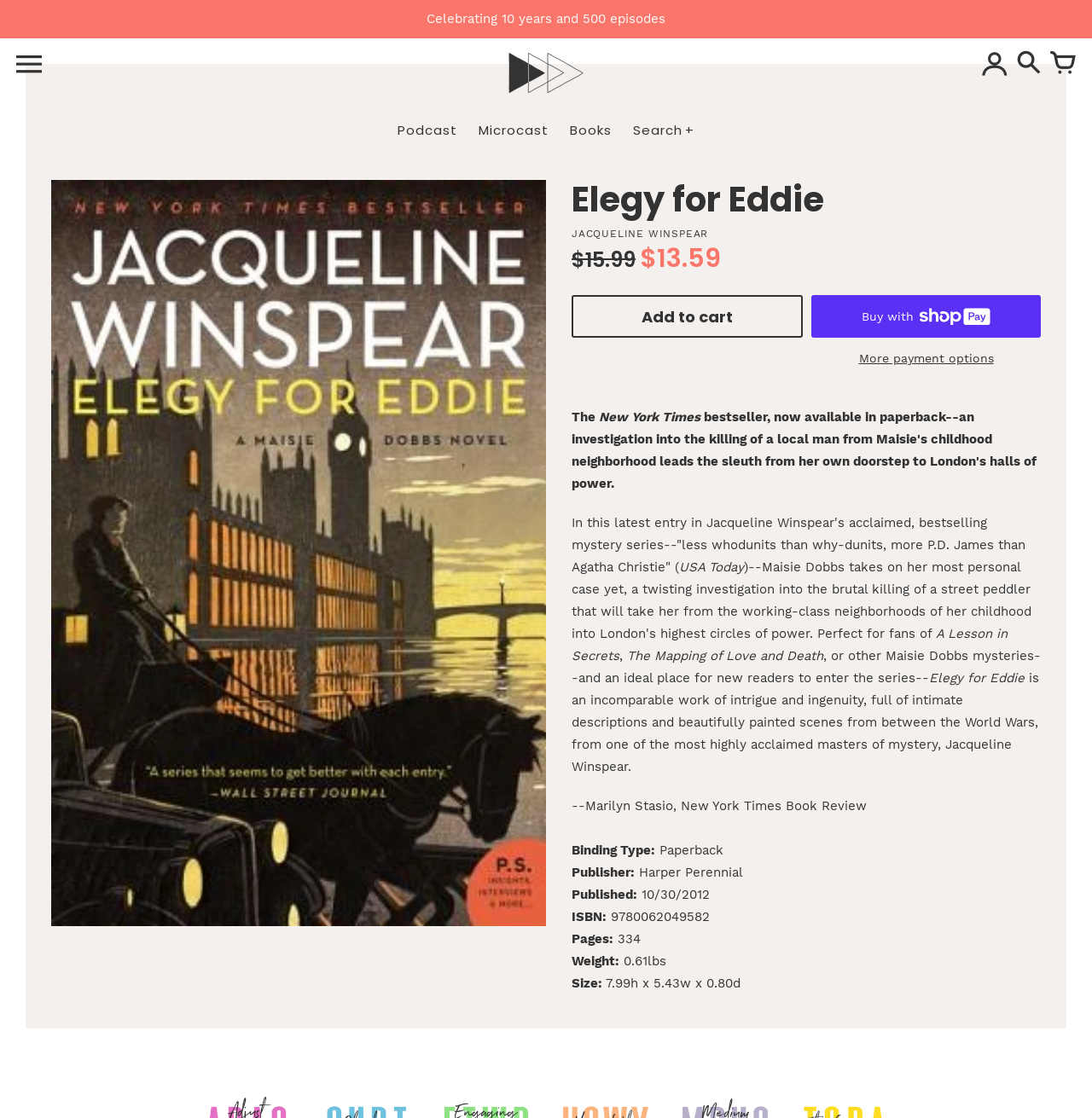Provide the bounding box for the UI element matching this description: "Horse Racing".

None